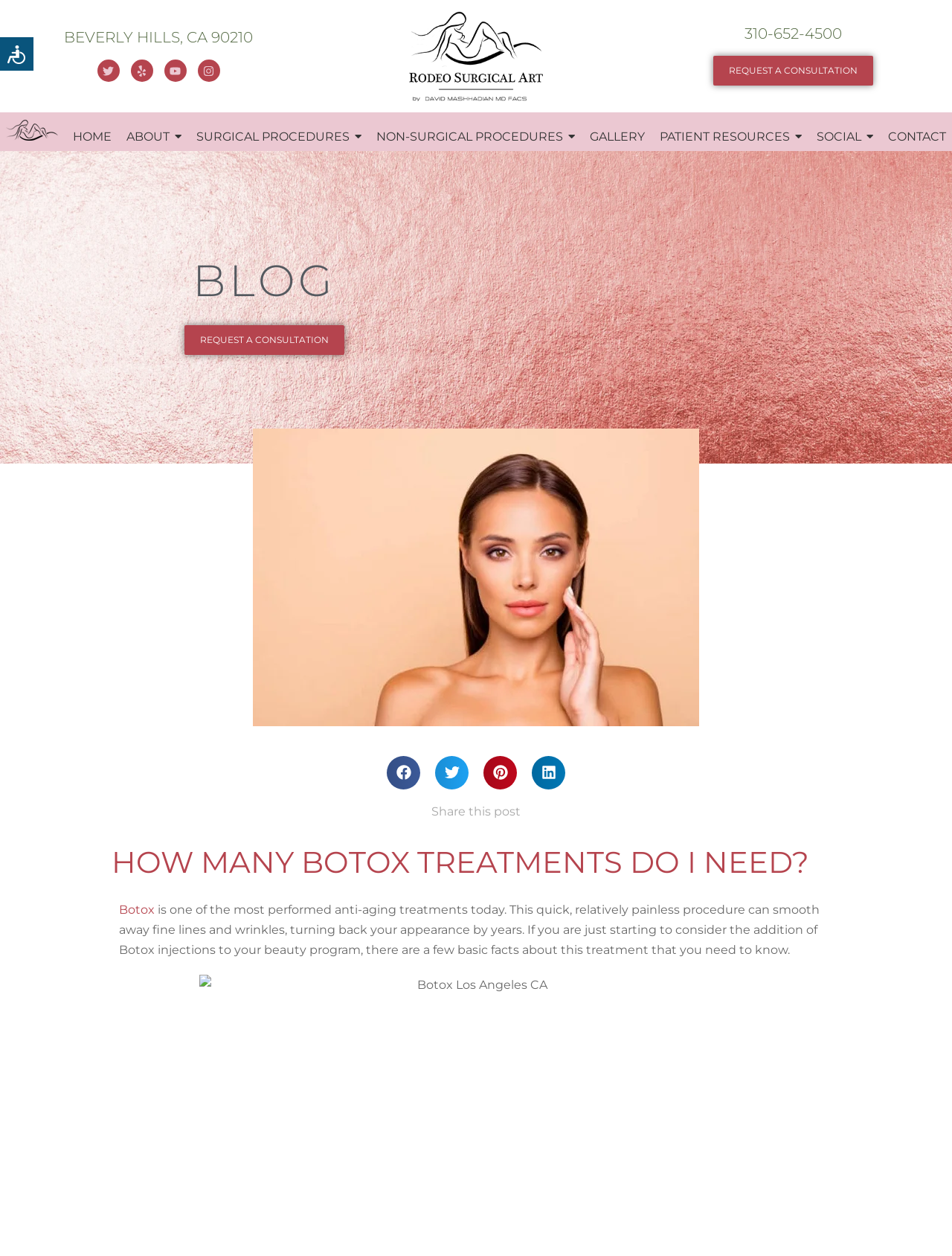Convey a detailed summary of the webpage, mentioning all key elements.

This webpage appears to be a blog post from a plastic surgery clinic, RodeoSurgicalArt, located in Beverly Hills, CA 90210. At the top of the page, there are social media links to Twitter, Yelp, Youtube, and Instagram, each accompanied by a small icon. 

Below the social media links, there is a heading with the clinic's phone number, 310-652-4500. To the left of the phone number, there is a link to request a consultation. 

The main navigation menu is located below the phone number, with links to the clinic's homepage, about page, surgical and non-surgical procedures, gallery, patient resources, social media, and contact page.

The main content of the page is a blog post titled "HOW MANY BOTOX TREATMENTS DO I NEED?" which discusses the basics of Botox injections as an anti-aging treatment. The post is accompanied by a heading that says "Share this post" and four social media sharing buttons for Facebook, Twitter, Pinterest, and LinkedIn.

There is also a link to the clinic's blog and another link to request a consultation at the bottom of the page.